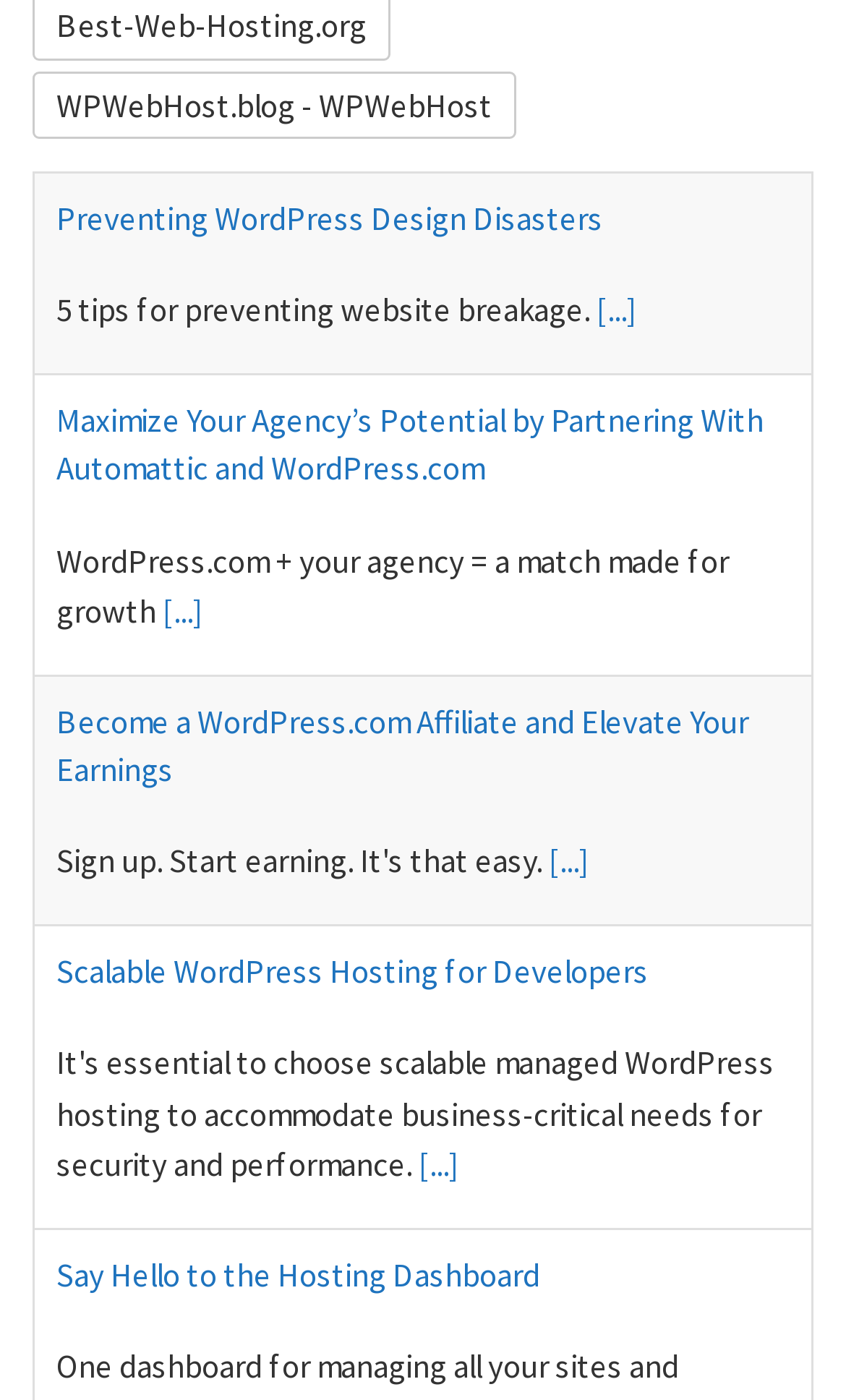Locate the bounding box coordinates of the area to click to fulfill this instruction: "Explore scalable WordPress hosting for developers". The bounding box should be presented as four float numbers between 0 and 1, in the order [left, top, right, bottom].

[0.067, 0.535, 0.767, 0.564]